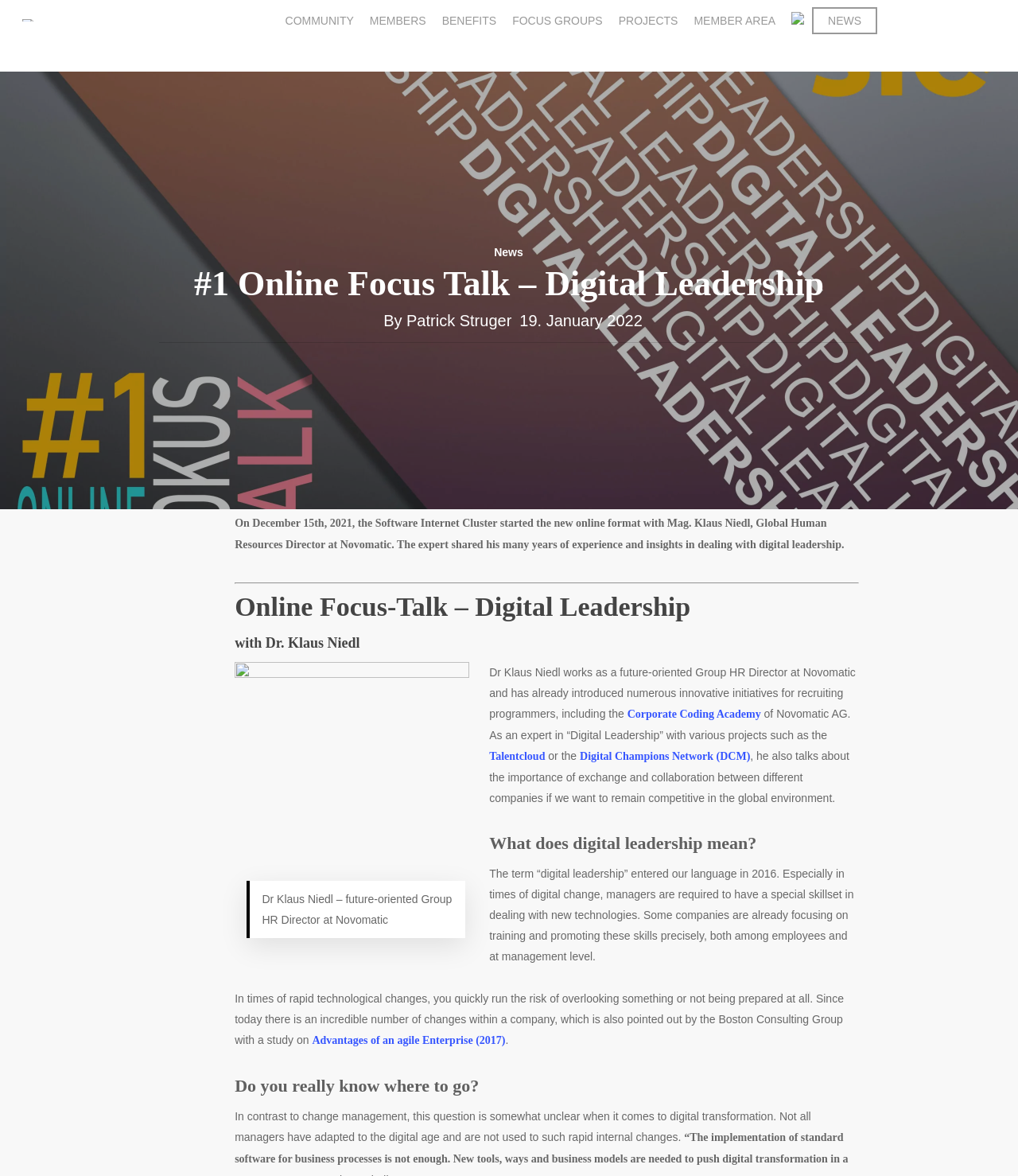What is the name of the initiative introduced by Dr. Klaus Niedl for recruiting programmers? Look at the image and give a one-word or short phrase answer.

Corporate Coding Academy